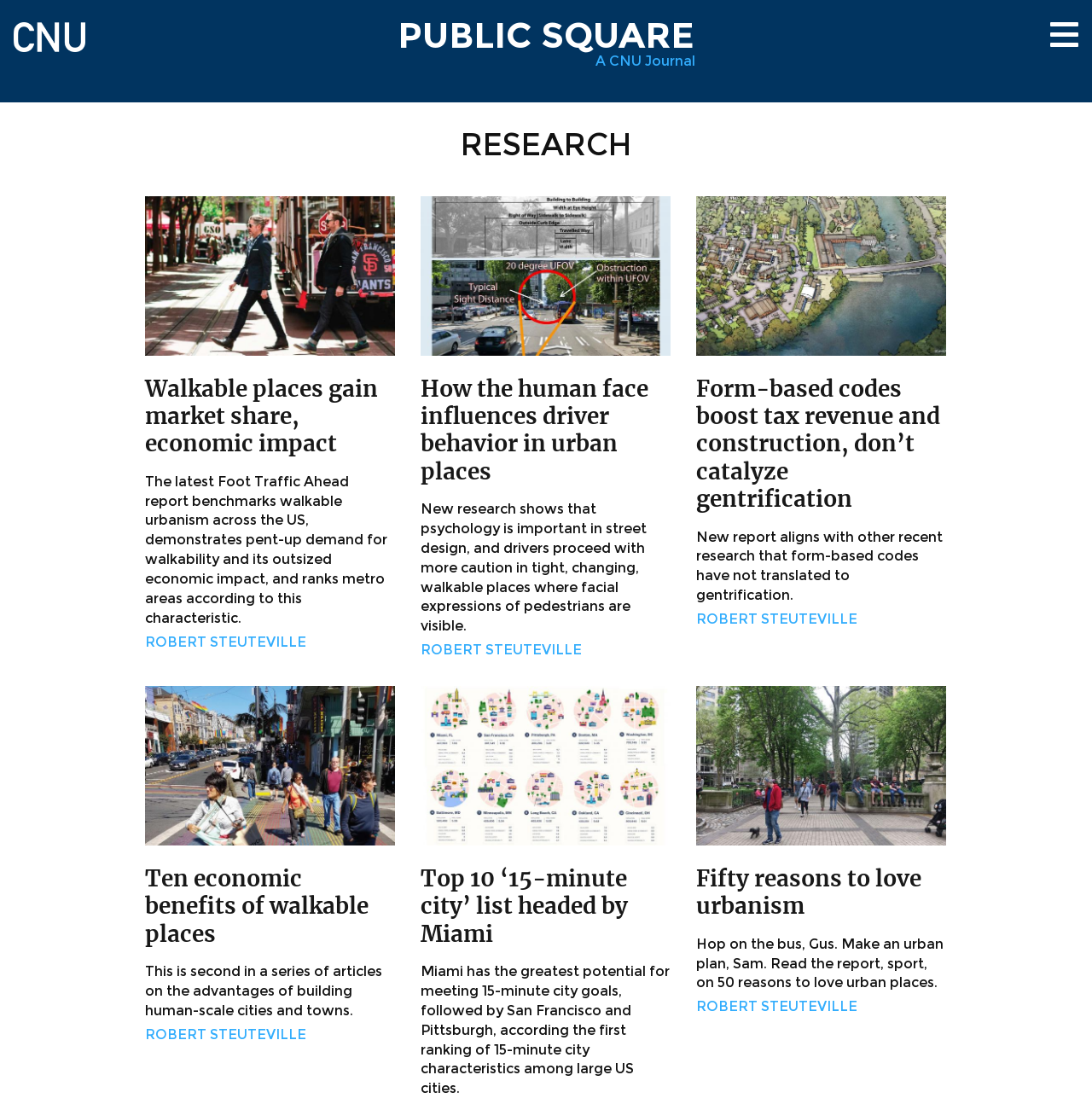Respond to the question below with a single word or phrase: How many articles are listed on the webpage?

6